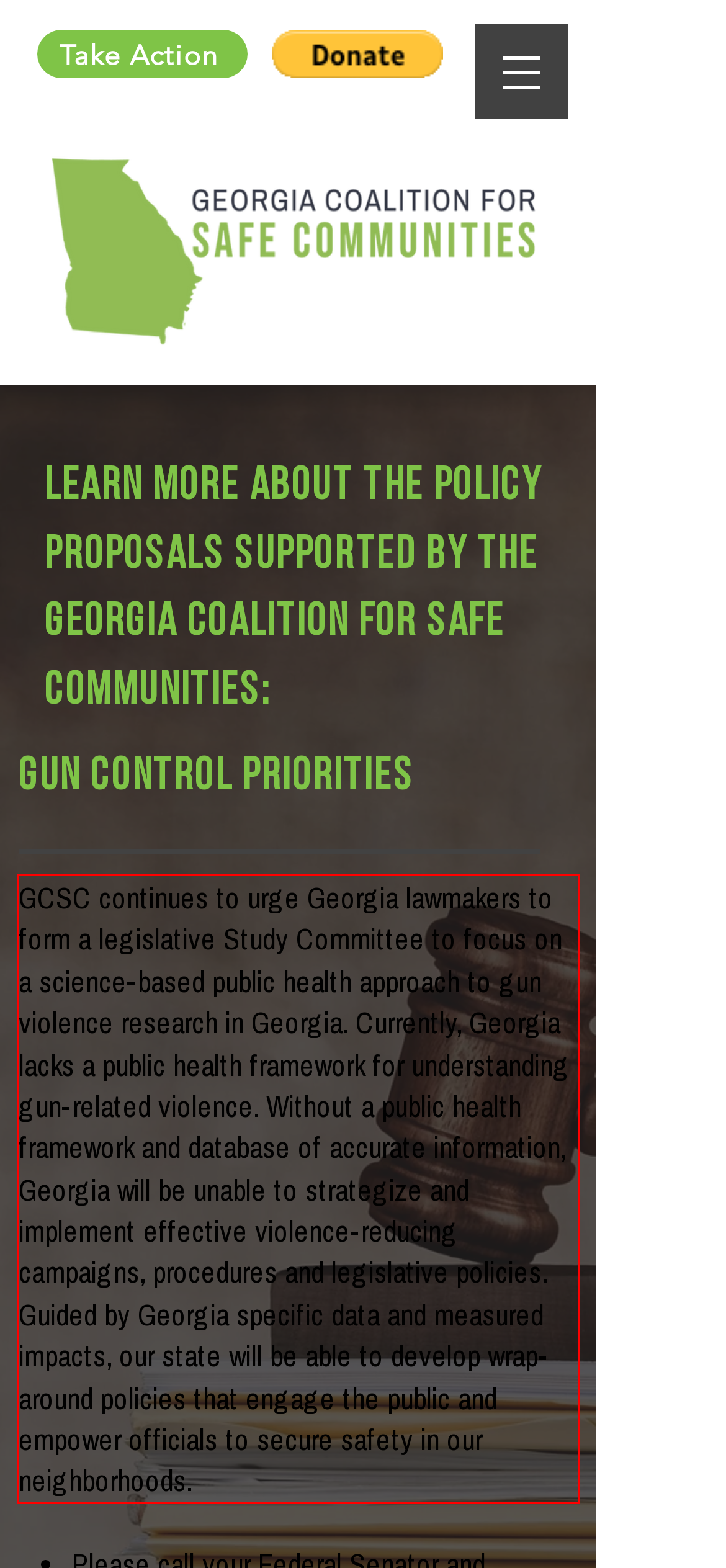Identify the text inside the red bounding box in the provided webpage screenshot and transcribe it.

GCSC continues to urge Georgia lawmakers to form a legislative Study Committee to focus on a science-based public health approach to gun violence research in Georgia. Currently, Georgia lacks a public health framework for understanding gun-related violence. Without a public health framework and database of accurate information, Georgia will be unable to strategize and implement effective violence-reducing campaigns, procedures and legislative policies. Guided by Georgia specific data and measured impacts, our state will be able to develop wrap-around policies that engage the public and empower officials to secure safety in our neighborhoods.